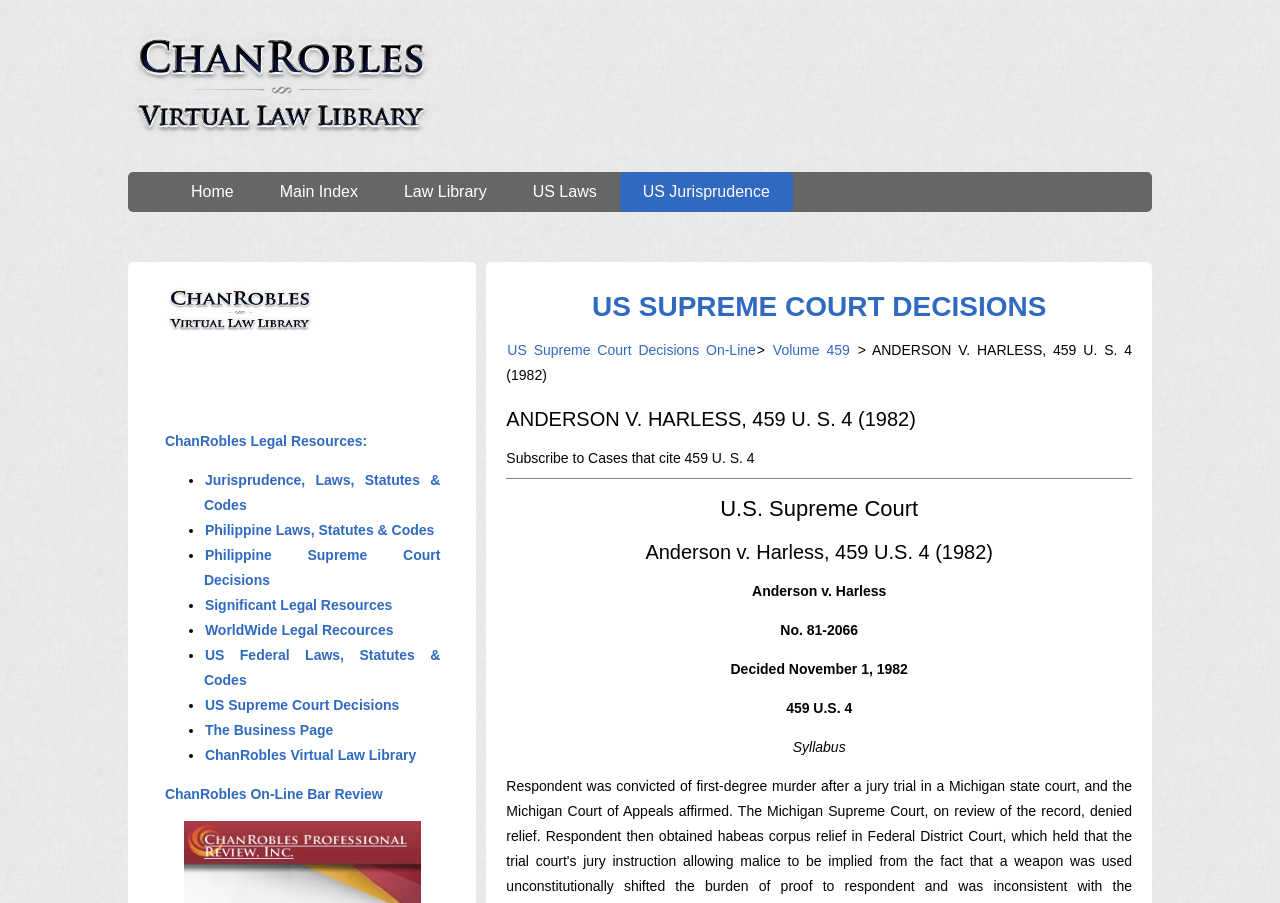Answer this question in one word or a short phrase: How many links are there in the 'US SUPREME COURT DECISIONS' section?

2